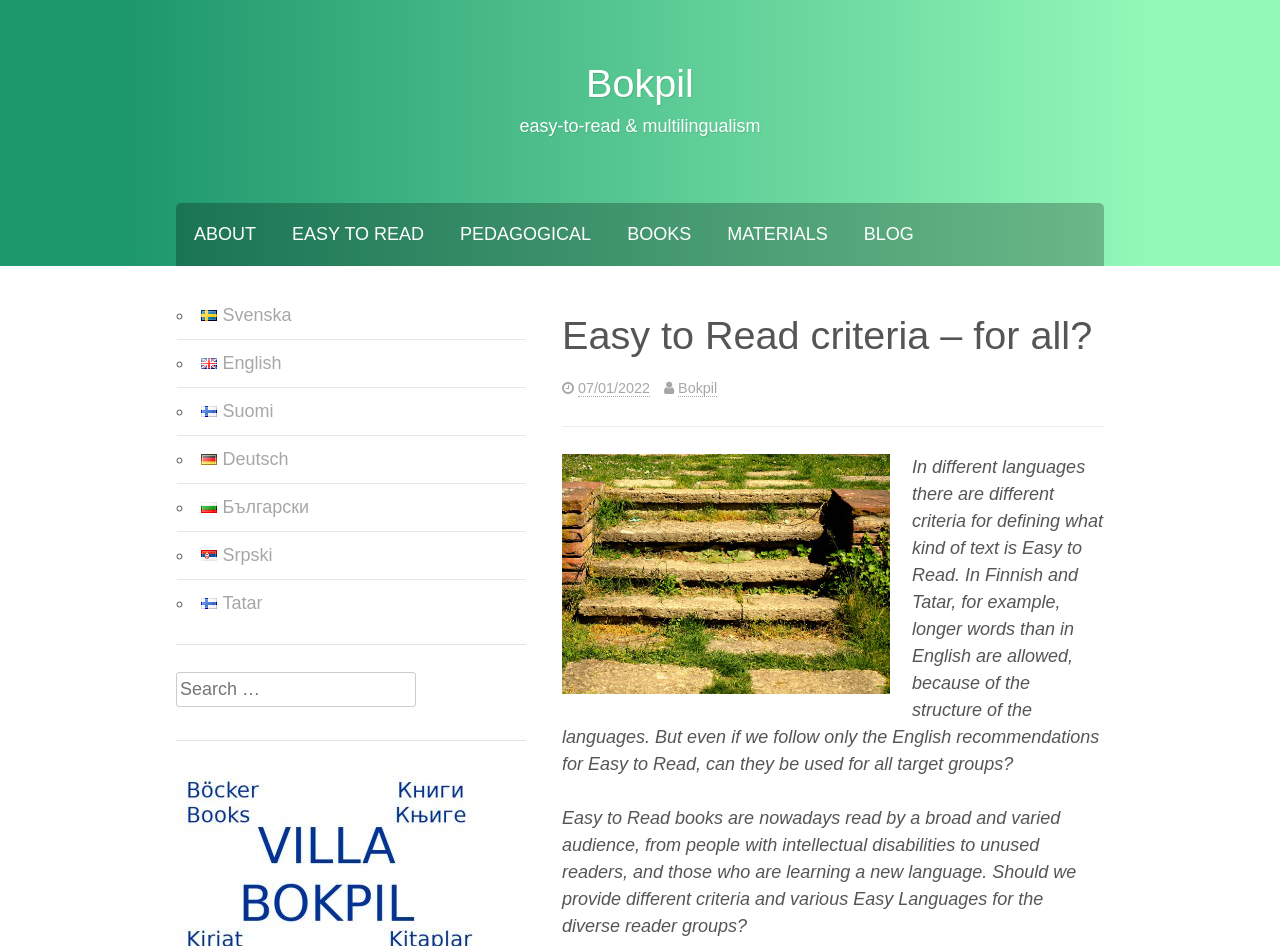Based on the image, provide a detailed and complete answer to the question: 
How many language options are available?

I counted the number of language options available on the webpage, which are Svenska, English, Suomi, Deutsch, Български, Srpski, and Tatar, totaling 8 options.